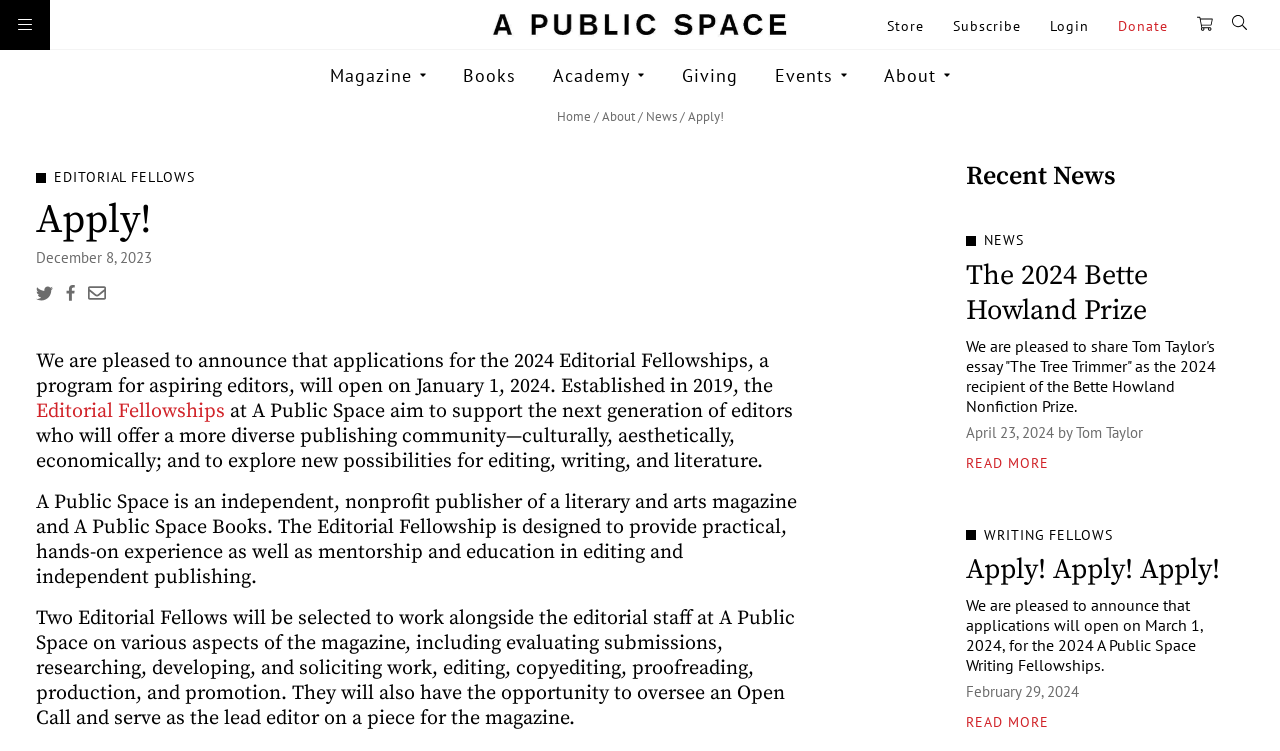Identify the bounding box for the given UI element using the description provided. Coordinates should be in the format (top-left x, top-left y, bottom-right x, bottom-right y) and must be between 0 and 1. Here is the description: Read More

[0.755, 0.949, 0.82, 0.973]